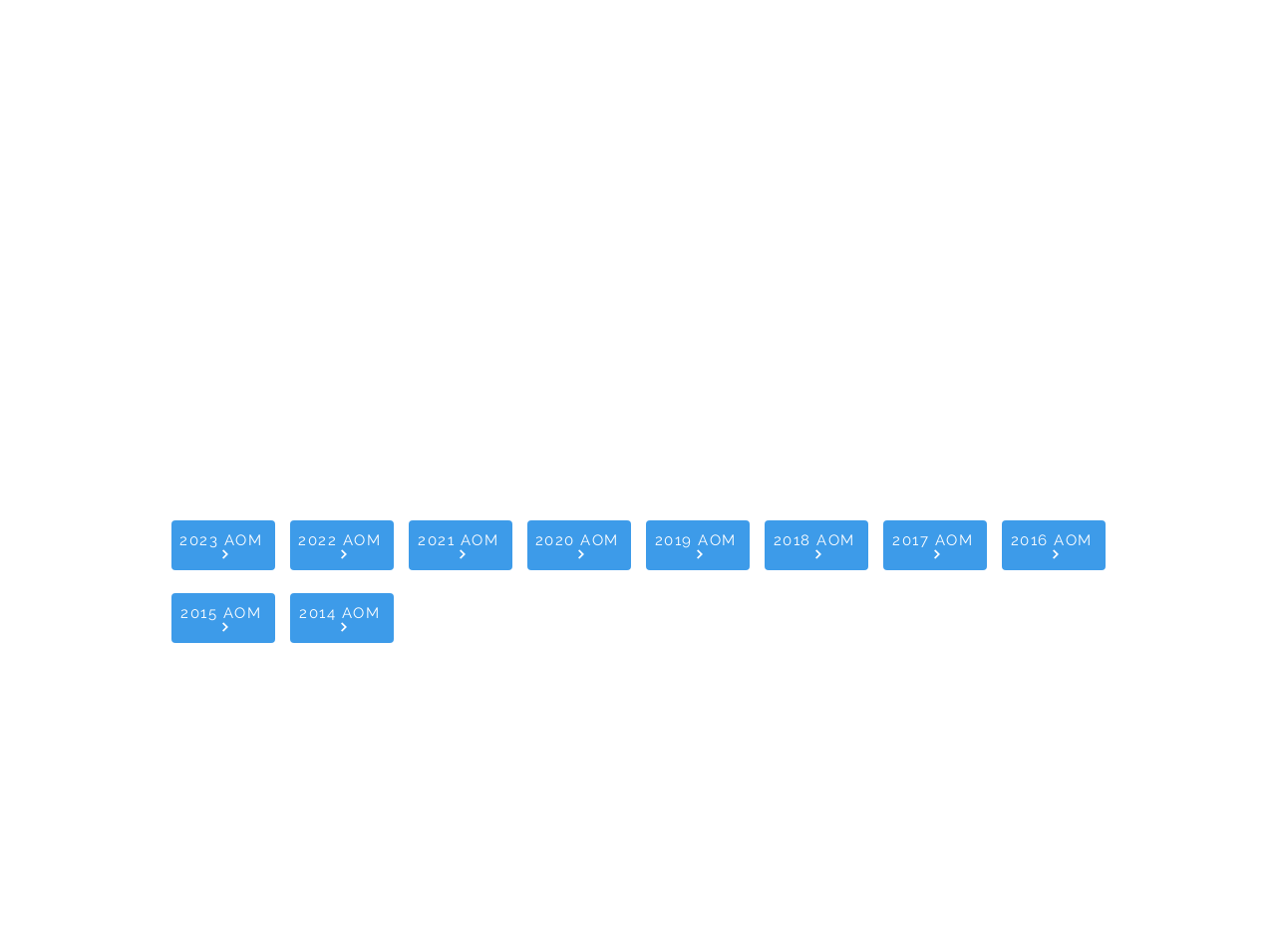Please identify the bounding box coordinates of the region to click in order to complete the task: "access 2016 AOM". The coordinates must be four float numbers between 0 and 1, specified as [left, top, right, bottom].

[0.785, 0.547, 0.866, 0.599]